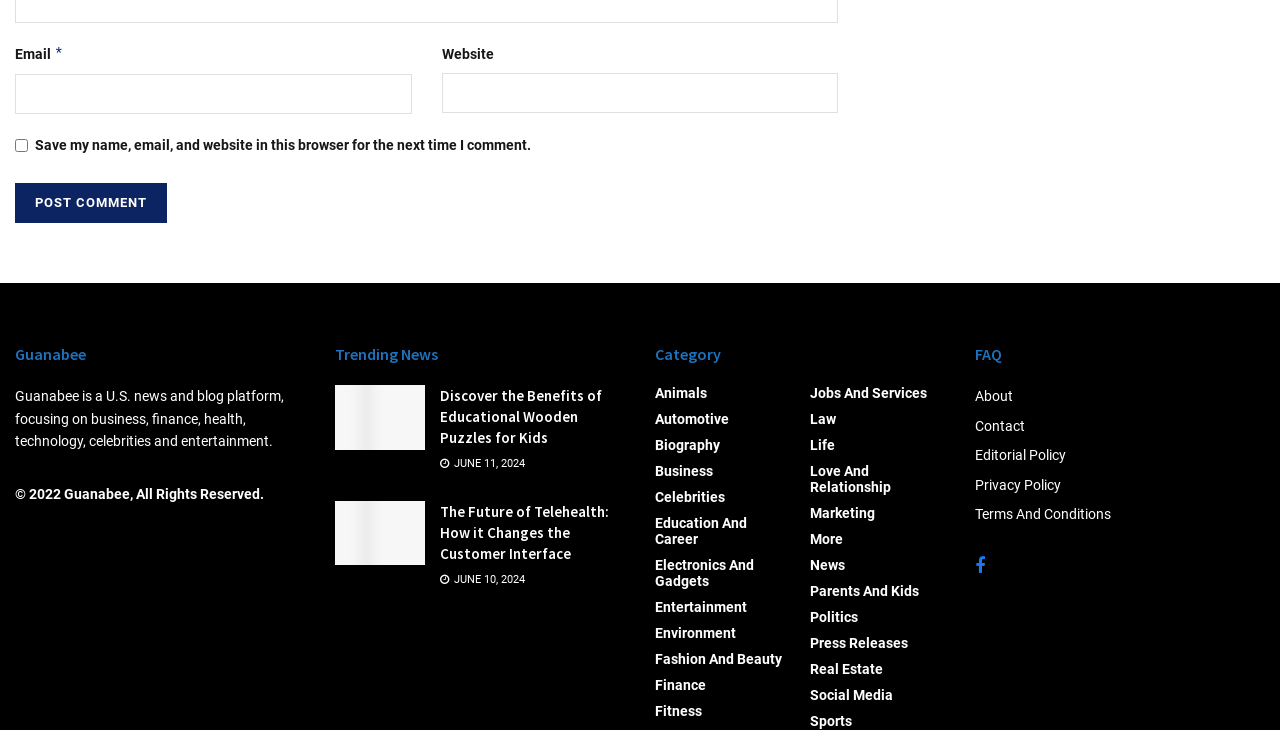Identify the bounding box coordinates of the clickable region necessary to fulfill the following instruction: "Visit 'Business' category". The bounding box coordinates should be four float numbers between 0 and 1, i.e., [left, top, right, bottom].

[0.512, 0.635, 0.557, 0.657]